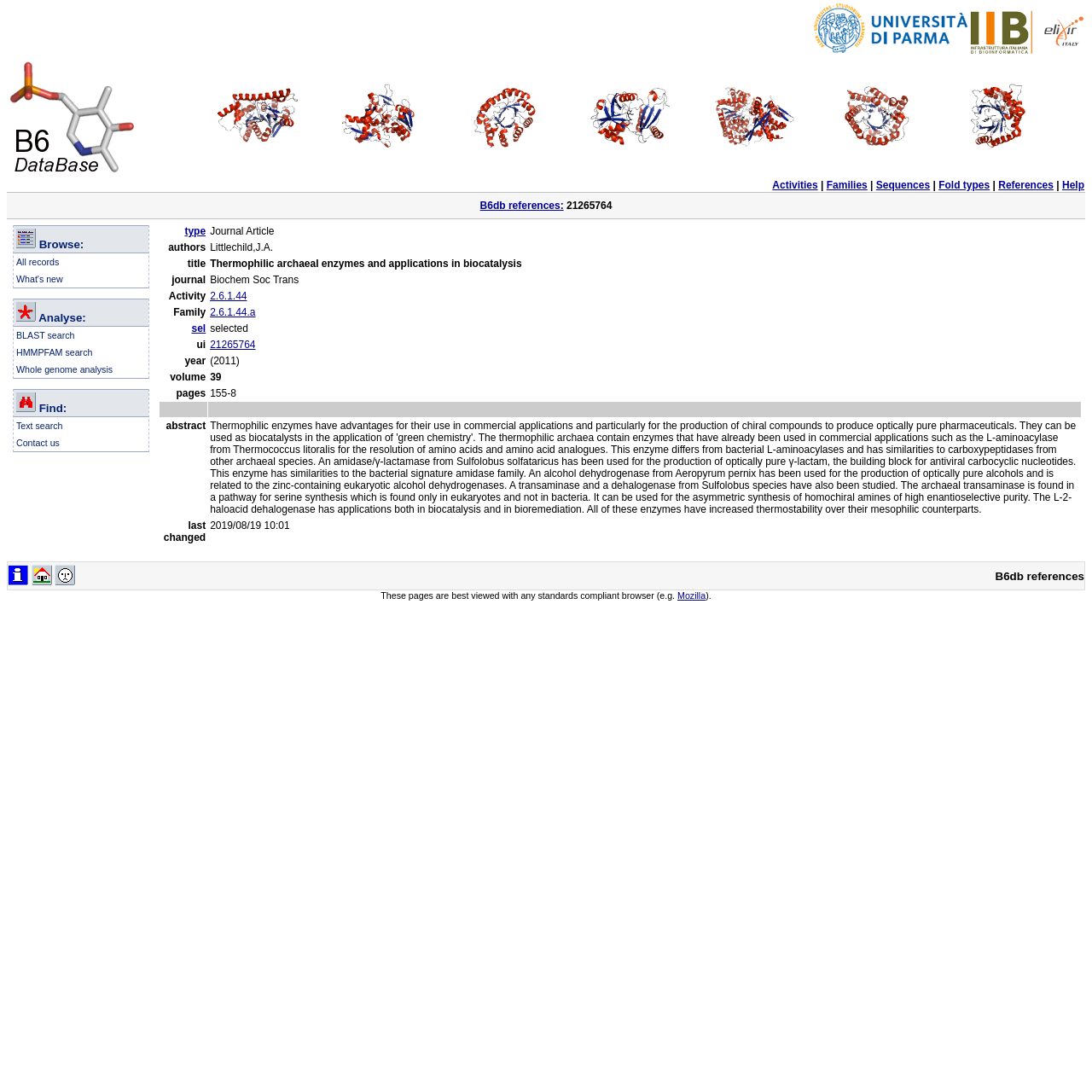Generate a thorough explanation of the webpage's elements.

This webpage appears to be a database or repository of information related to B6-dependent enzymes. At the top of the page, there is a logo of the University of Parma and Elixir Italy, indicating the affiliation of the webpage.

Below the logo, there is a table with seven columns, each labeled with a different type of fold (FOLD TYPE I to FOLD TYPE VII). Each column contains an image representing the corresponding fold type.

Underneath the table, there is a navigation menu with links to different sections of the webpage, including Activities, Families, Sequences, Fold types, References, and Help.

The main content of the webpage is divided into three sections. The first section has a table with a single row and two columns. The first column contains a link to "B6db references," and the second column has a numerical value, "21265764."

The second section has a table with three columns. The first column contains a link to "Browse" with a dropdown menu offering options such as "All records" and "What's new." The second column has a link to "Analyse" with options like "BLAST search" and "HMMPFAM search." The third column has a link to "Find" with options like "Text search" and "Contact us."

The third section appears to be a search or query interface, with multiple tables and input fields. However, the exact functionality of this section is unclear without more context.

Overall, this webpage seems to be a resource for researchers or scientists working with B6-dependent enzymes, providing access to various types of data, analysis tools, and search functionality.